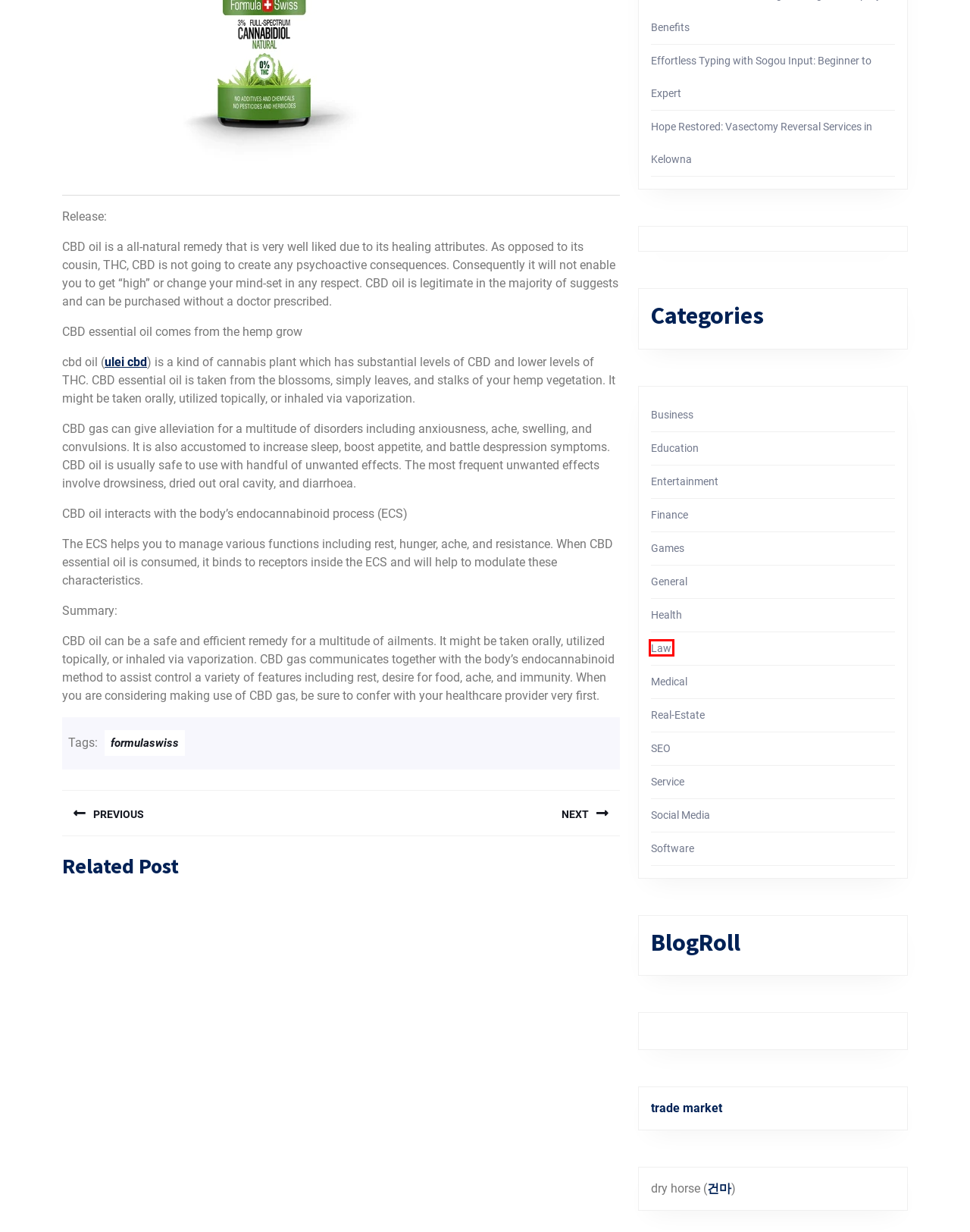Observe the provided screenshot of a webpage that has a red rectangle bounding box. Determine the webpage description that best matches the new webpage after clicking the element inside the red bounding box. Here are the candidates:
A. Entertainment – Consider the Lilies
B. Steroid Abuse in UK Sports: The Causes and Consequences of Steroid Use – Consider the Lilies
C. Law – Consider the Lilies
D. Medical – Consider the Lilies
E. UTrade Markets
F. formulaswiss – Consider the Lilies
G. Real-Estate – Consider the Lilies
H. General – Consider the Lilies

C